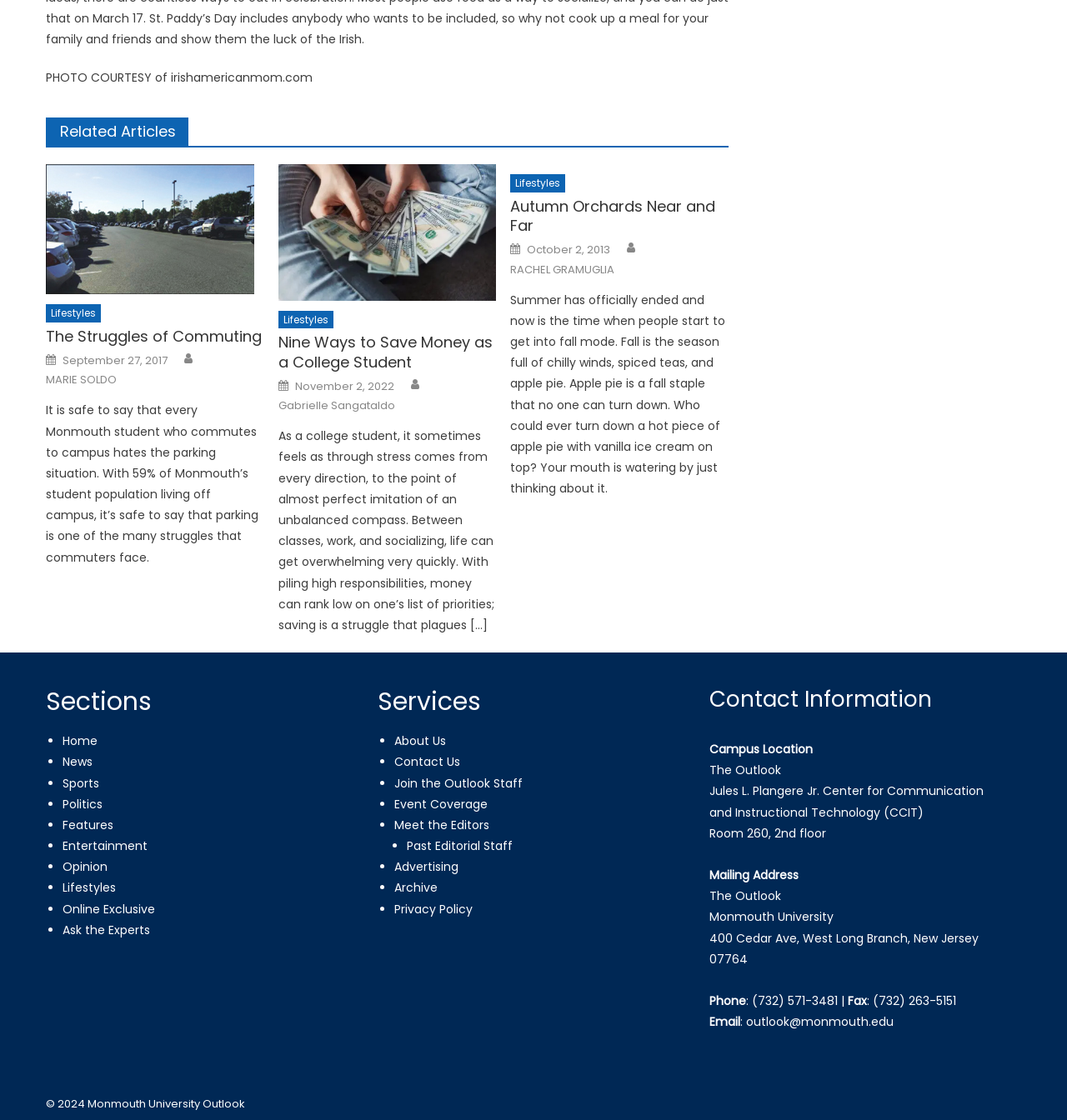Determine the bounding box coordinates of the clickable element necessary to fulfill the instruction: "Go to 'Lifestyles'". Provide the coordinates as four float numbers within the 0 to 1 range, i.e., [left, top, right, bottom].

[0.043, 0.272, 0.095, 0.288]